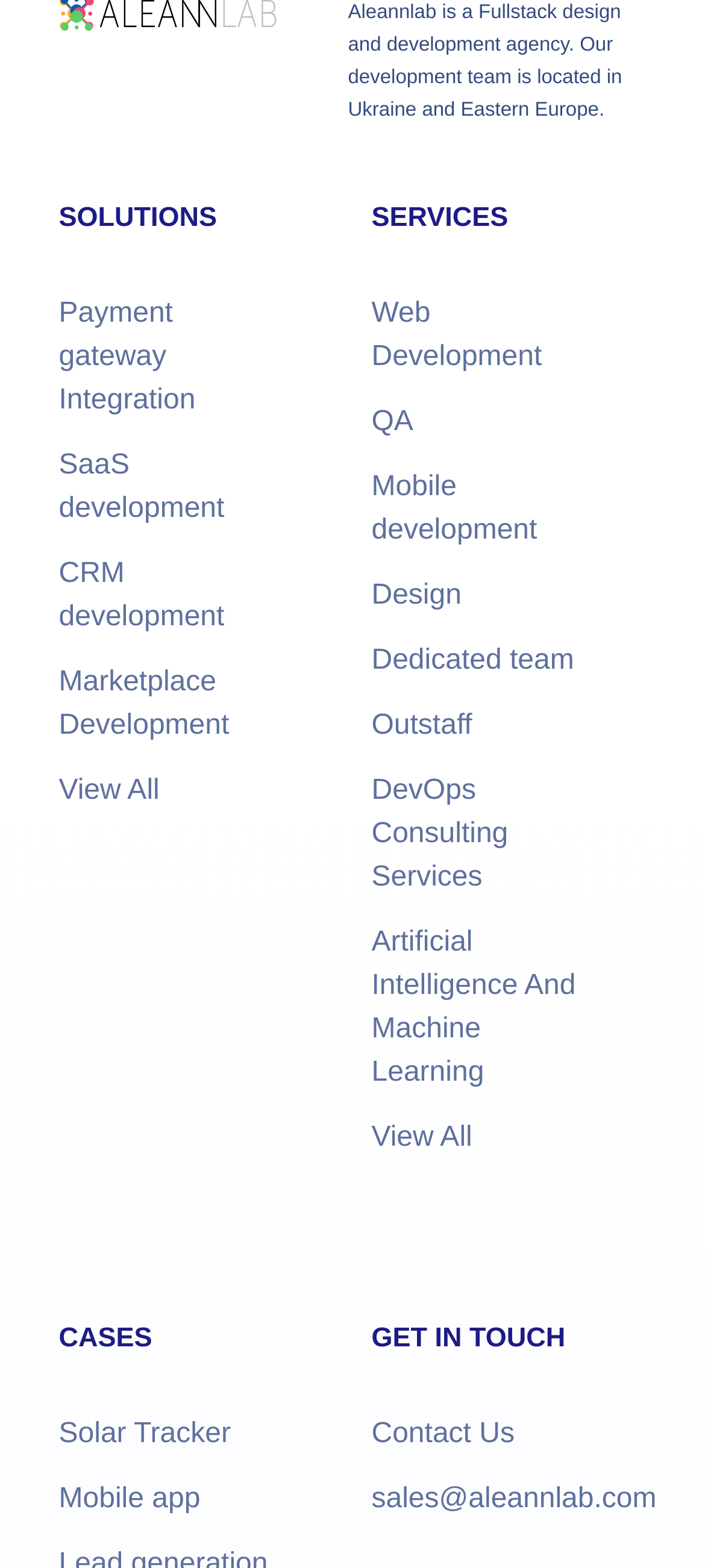Could you highlight the region that needs to be clicked to execute the instruction: "View all services"?

[0.083, 0.495, 0.226, 0.514]